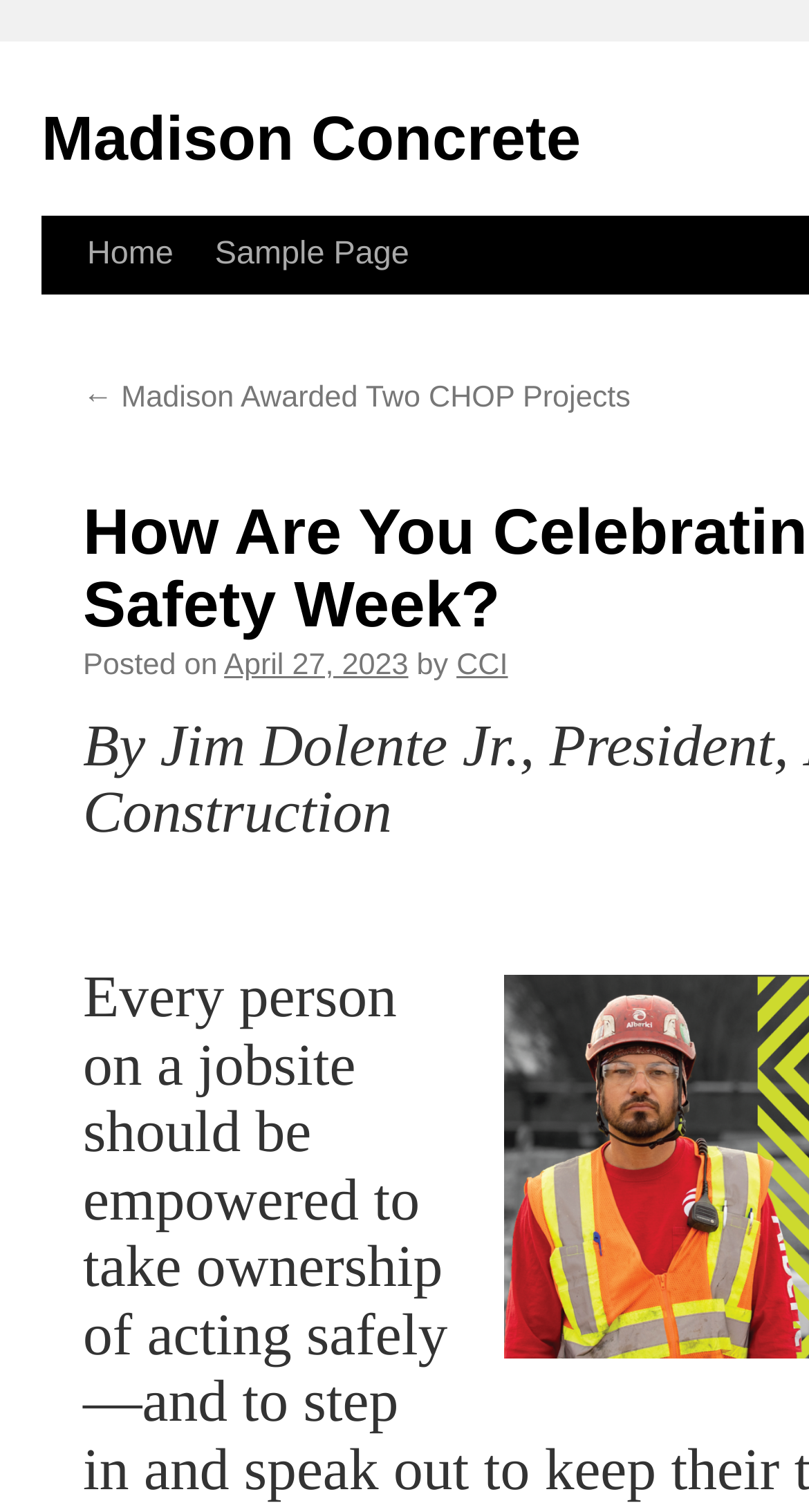Reply to the question with a brief word or phrase: How many navigation links are at the top of the webpage?

2